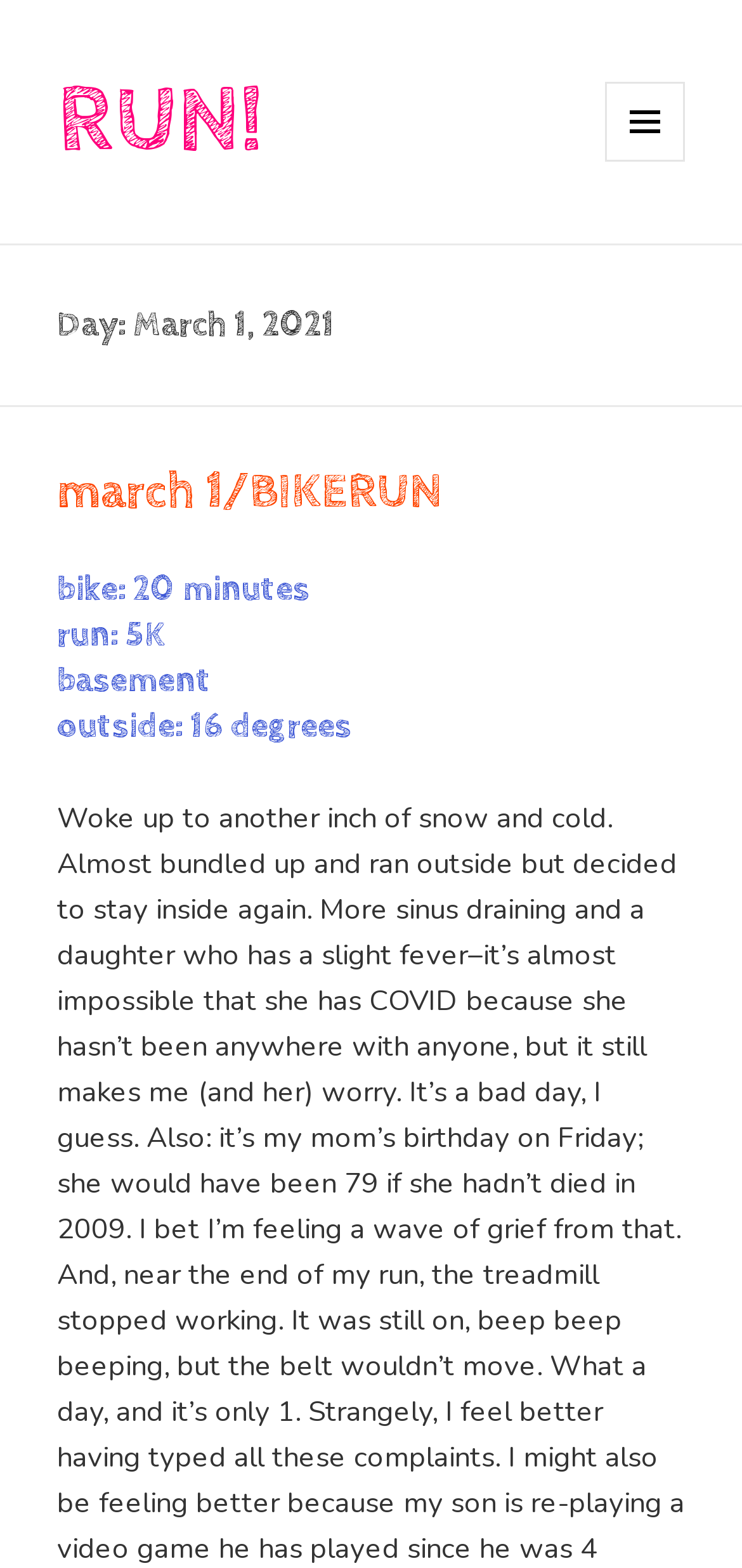What is the temperature outside? Using the information from the screenshot, answer with a single word or phrase.

16 degrees